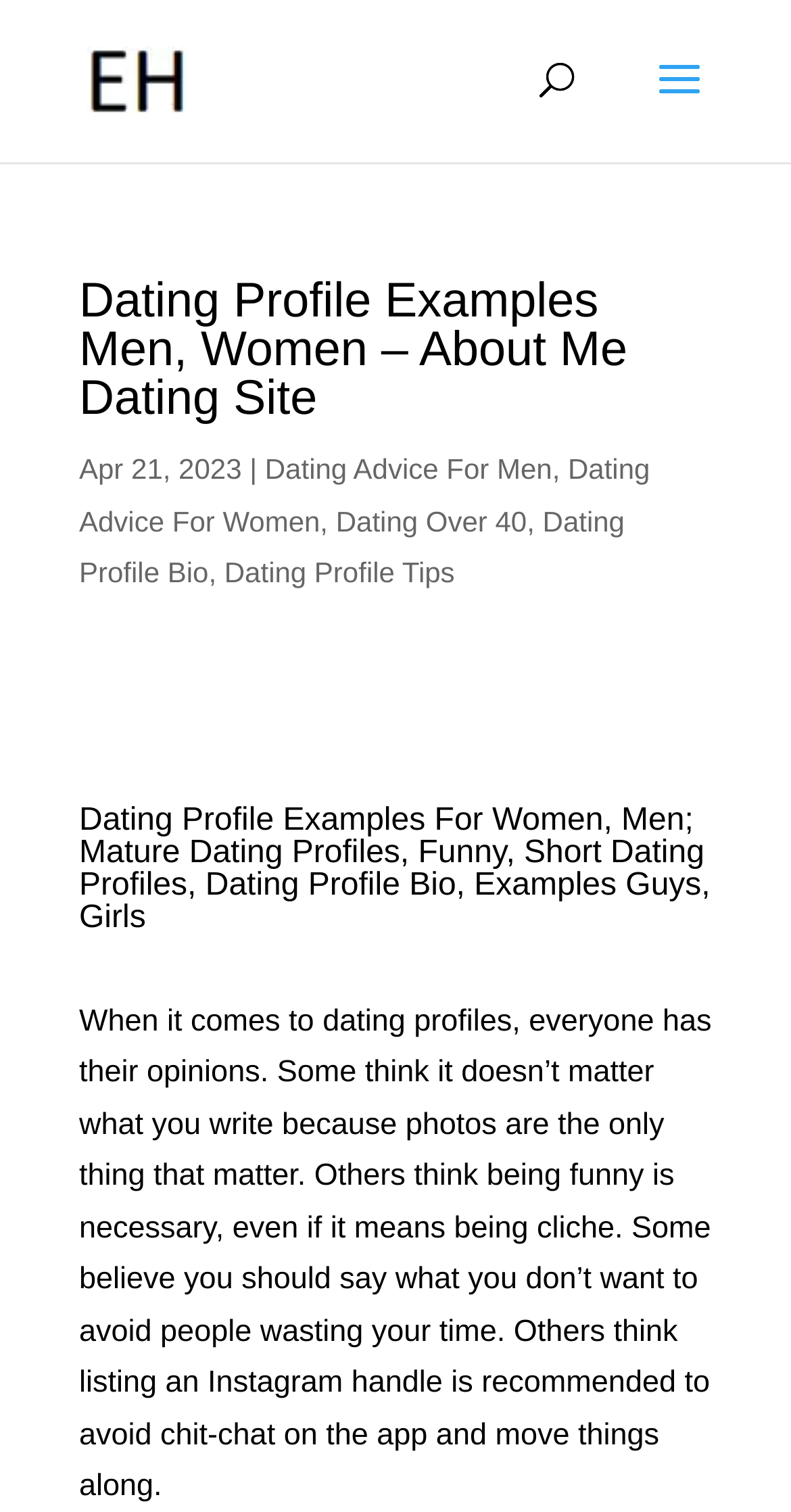Provide a one-word or short-phrase response to the question:
What is the topic of the webpage?

Dating Profile Examples